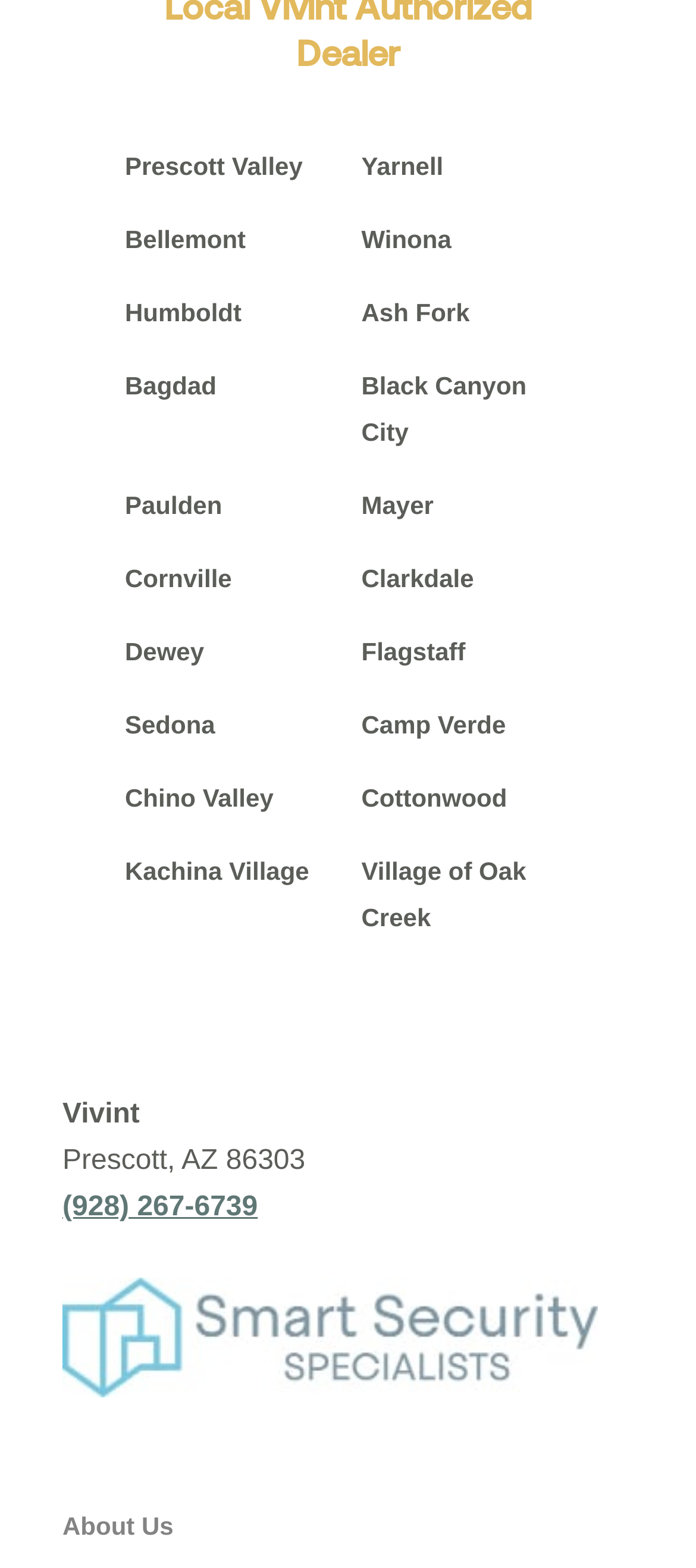Find the bounding box of the web element that fits this description: "Black Canyon City".

[0.519, 0.236, 0.757, 0.284]